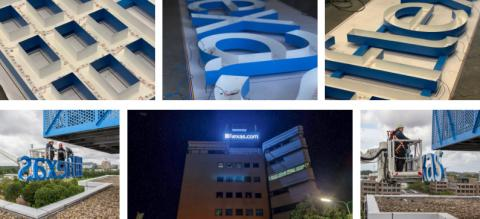Where is the Flexas.com headquarters located?
Refer to the image and answer the question using a single word or phrase.

Netherlands